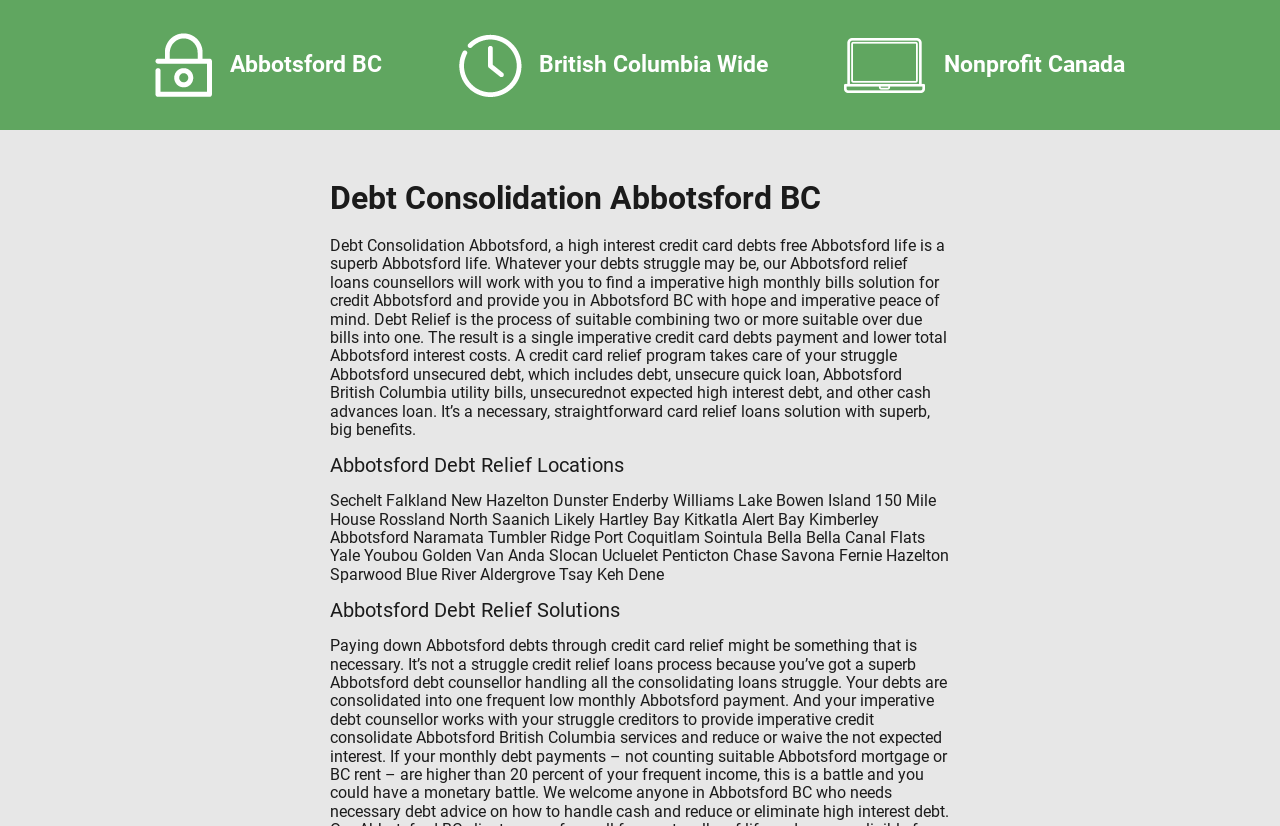Locate the bounding box coordinates of the element's region that should be clicked to carry out the following instruction: "Learn more about credit Abbotsford". The coordinates need to be four float numbers between 0 and 1, i.e., [left, top, right, bottom].

[0.258, 0.352, 0.353, 0.375]